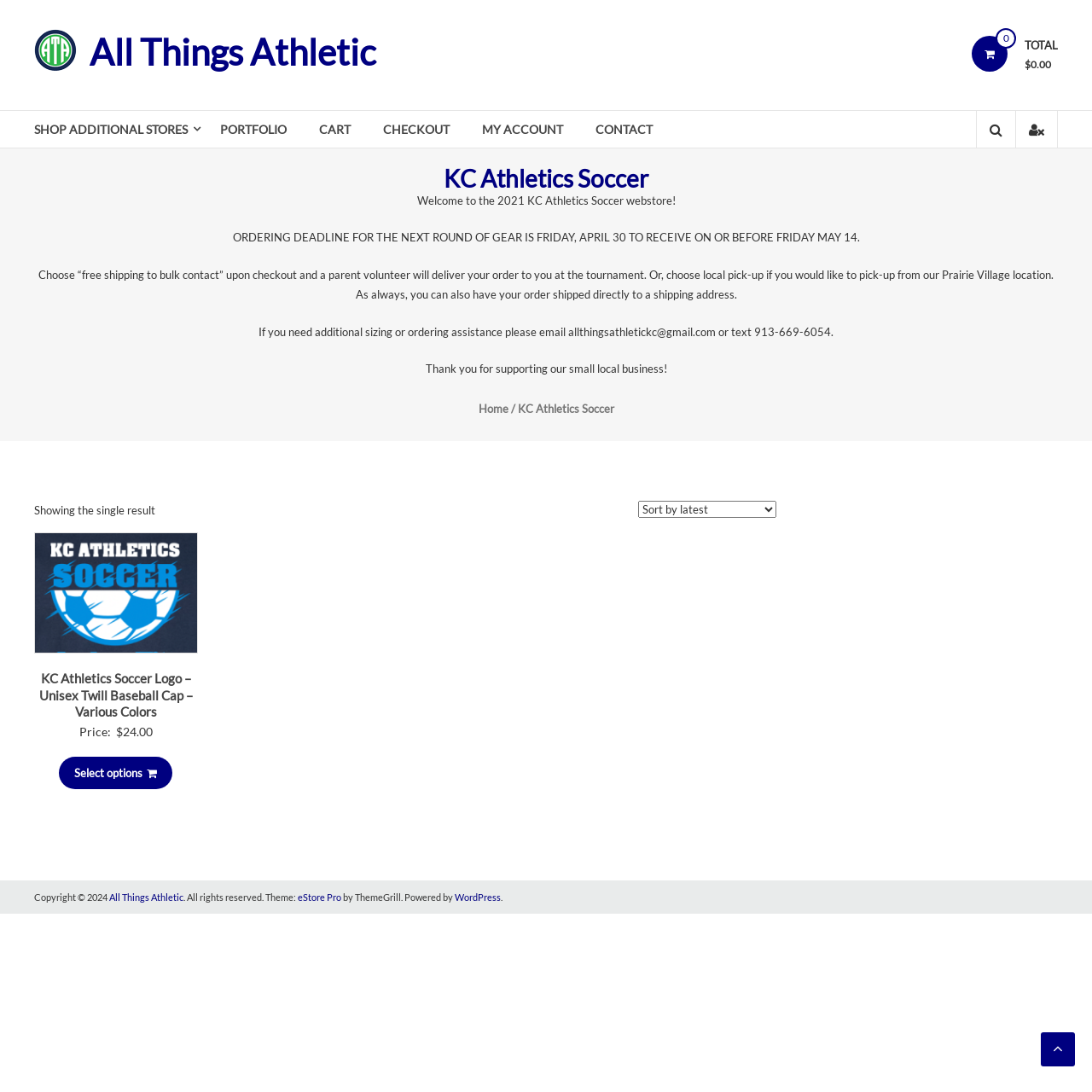What is the total amount in the cart?
Provide a detailed answer to the question, using the image to inform your response.

I found the total amount in the cart by looking at the top right corner of the webpage, where it says 'TOTAL' followed by '$' and then '0.00'.